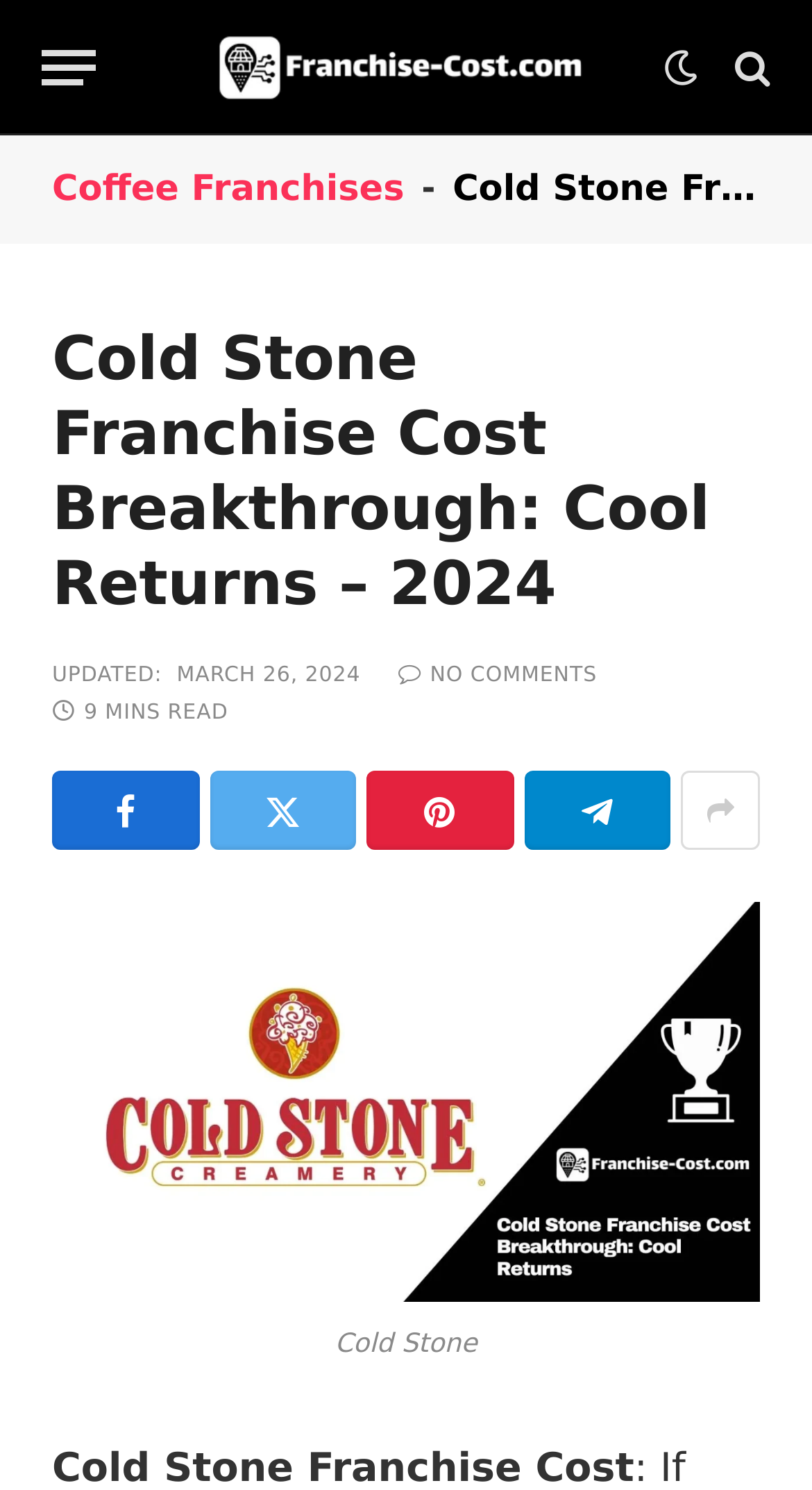Answer the question in a single word or phrase:
How long does it take to read the article?

9 MINS